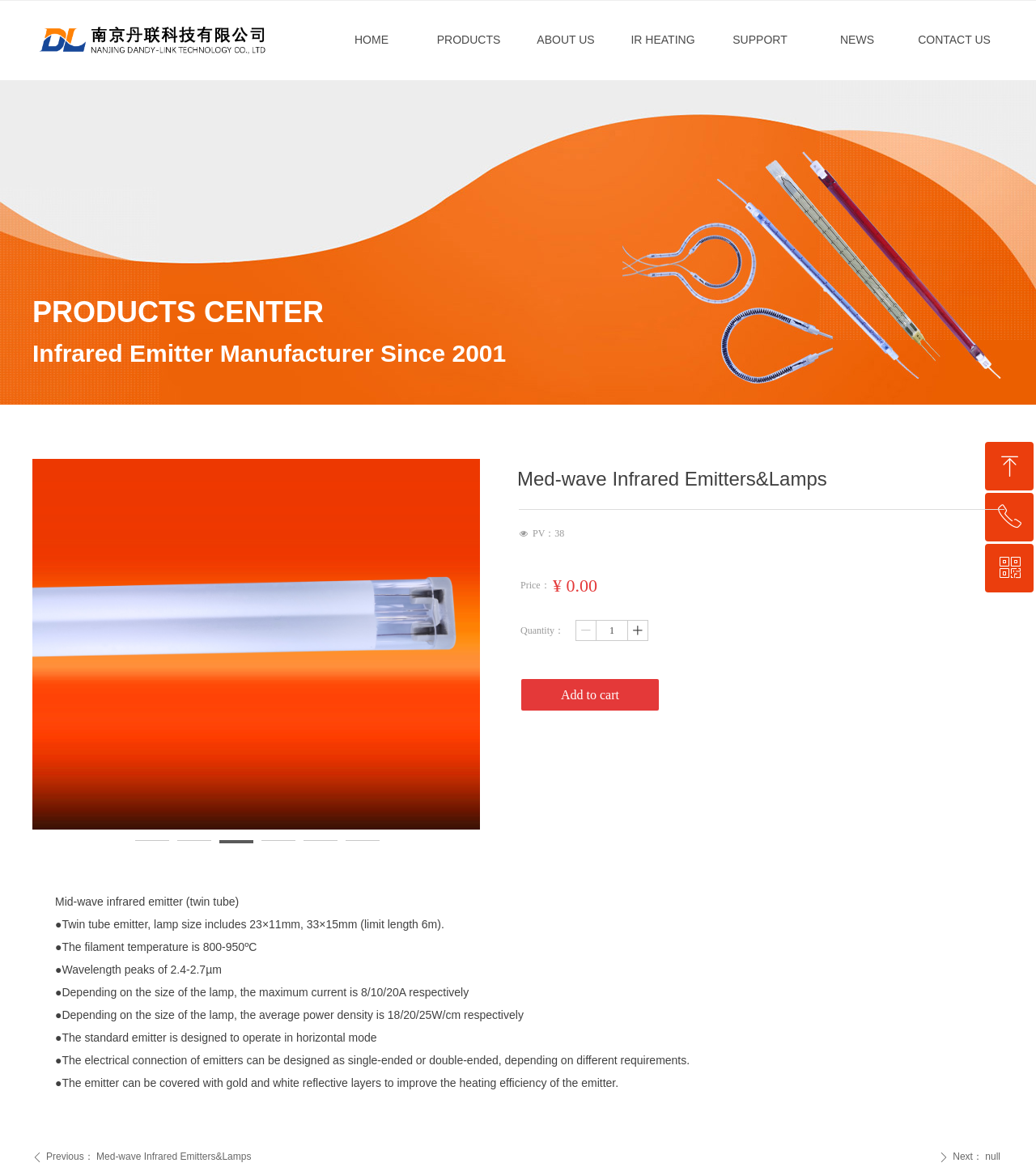Find and generate the main title of the webpage.

Med-wave Infrared Emitters&Lamps